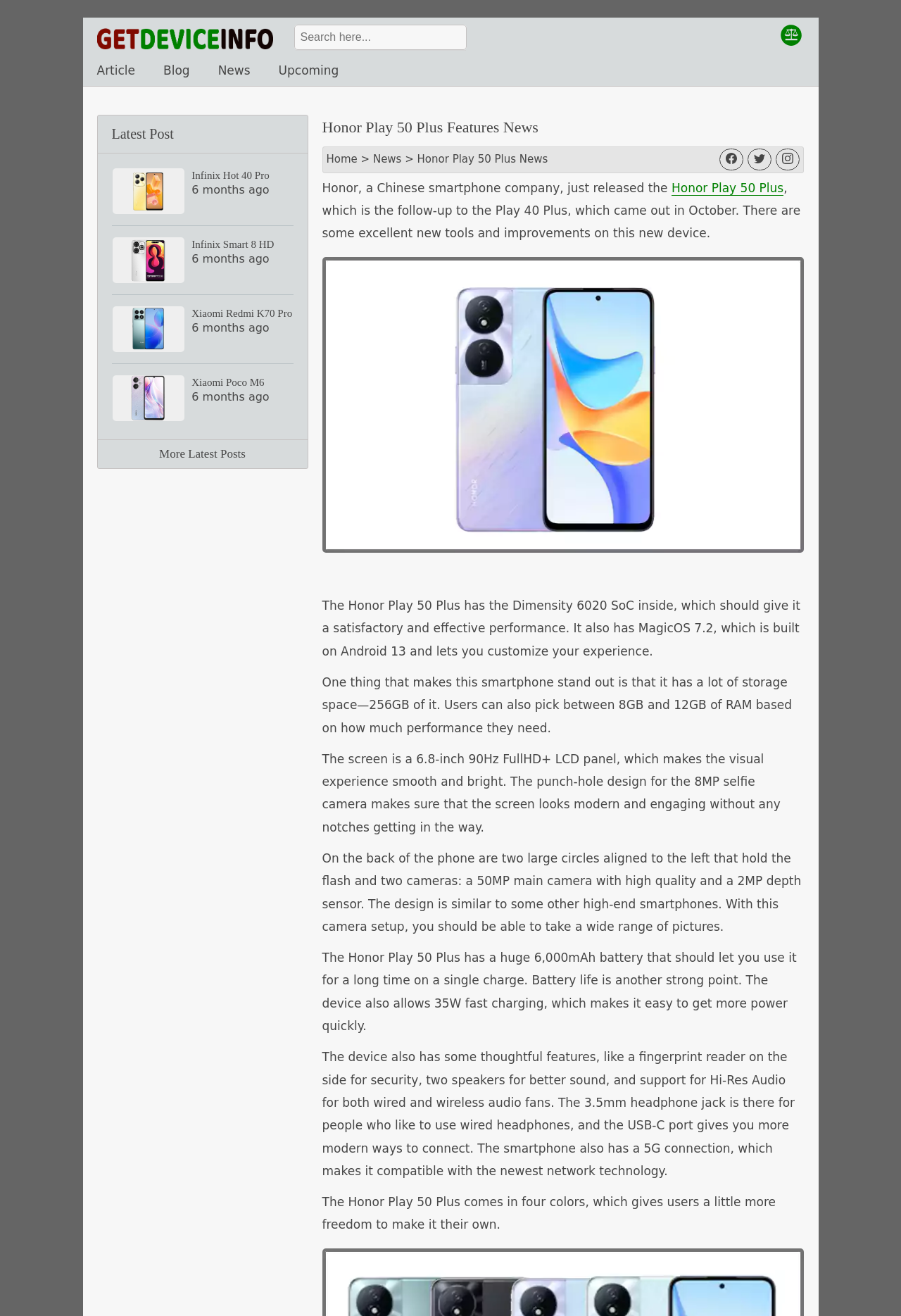Locate the bounding box of the UI element described in the following text: "placeholder="Search here..."".

[0.326, 0.019, 0.518, 0.038]